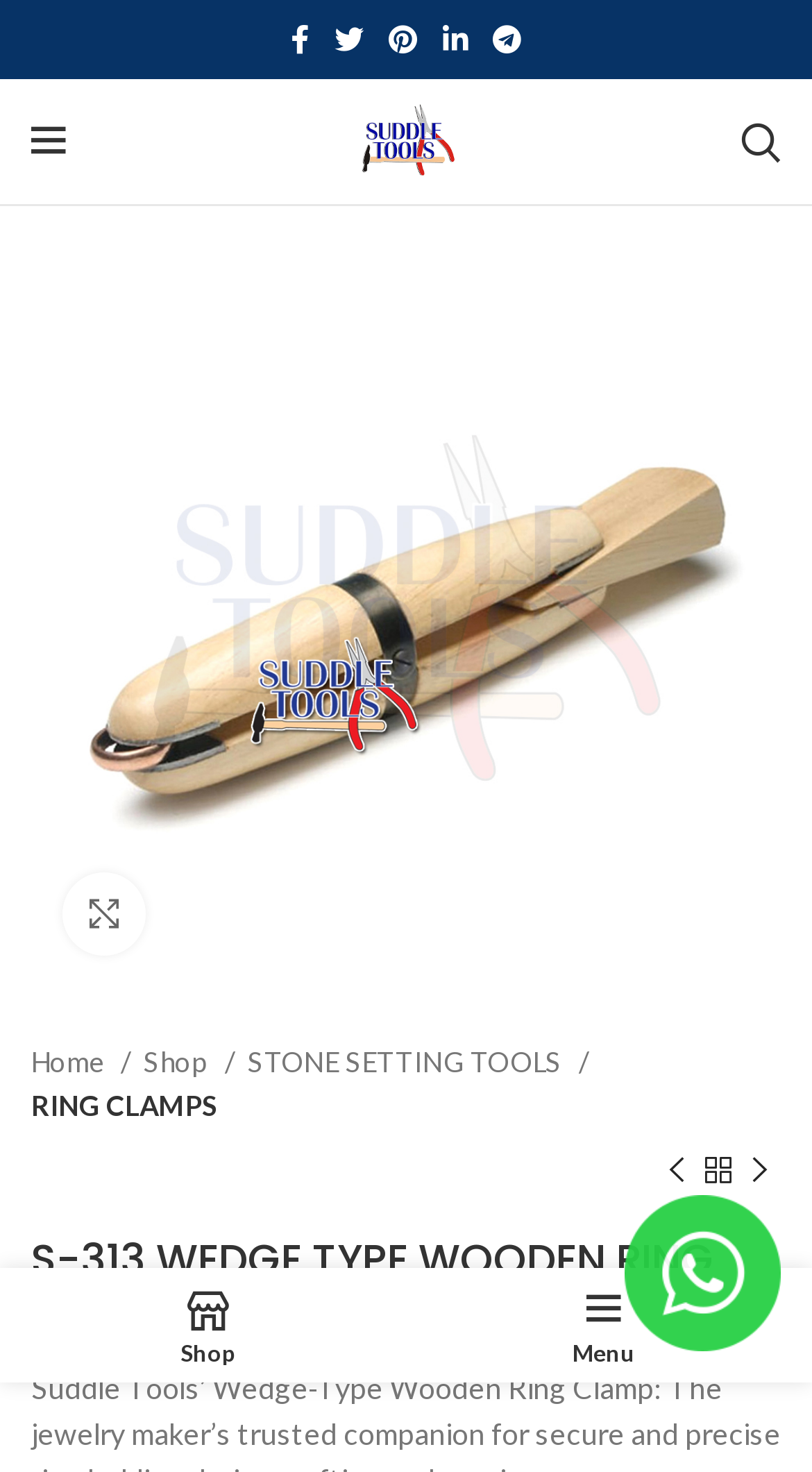Identify the bounding box coordinates of the element that should be clicked to fulfill this task: "Contact the school". The coordinates should be provided as four float numbers between 0 and 1, i.e., [left, top, right, bottom].

None